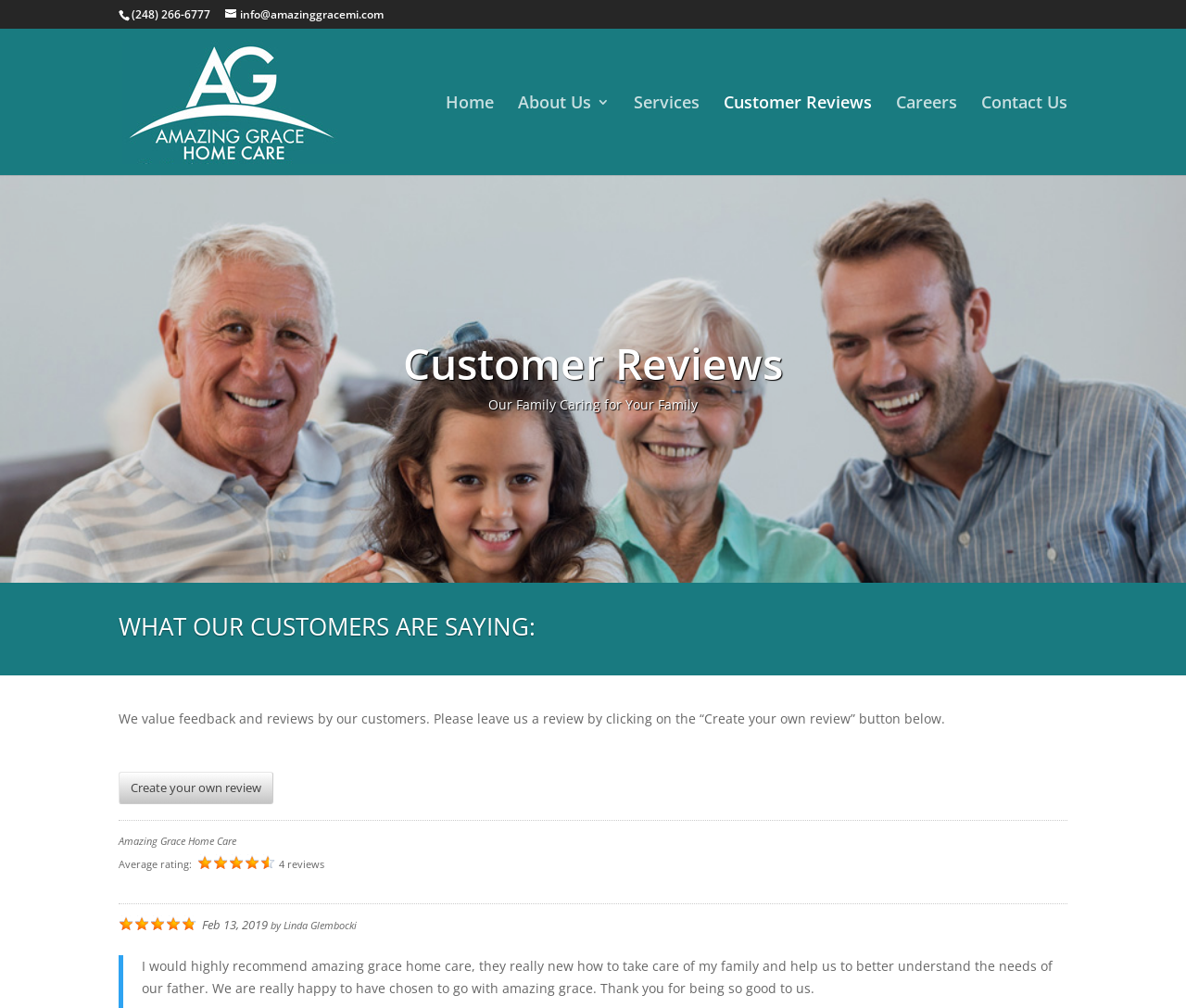Locate the bounding box of the UI element defined by this description: "alt="Amazing Grace Home Health Care"". The coordinates should be given as four float numbers between 0 and 1, formatted as [left, top, right, bottom].

[0.103, 0.091, 0.278, 0.108]